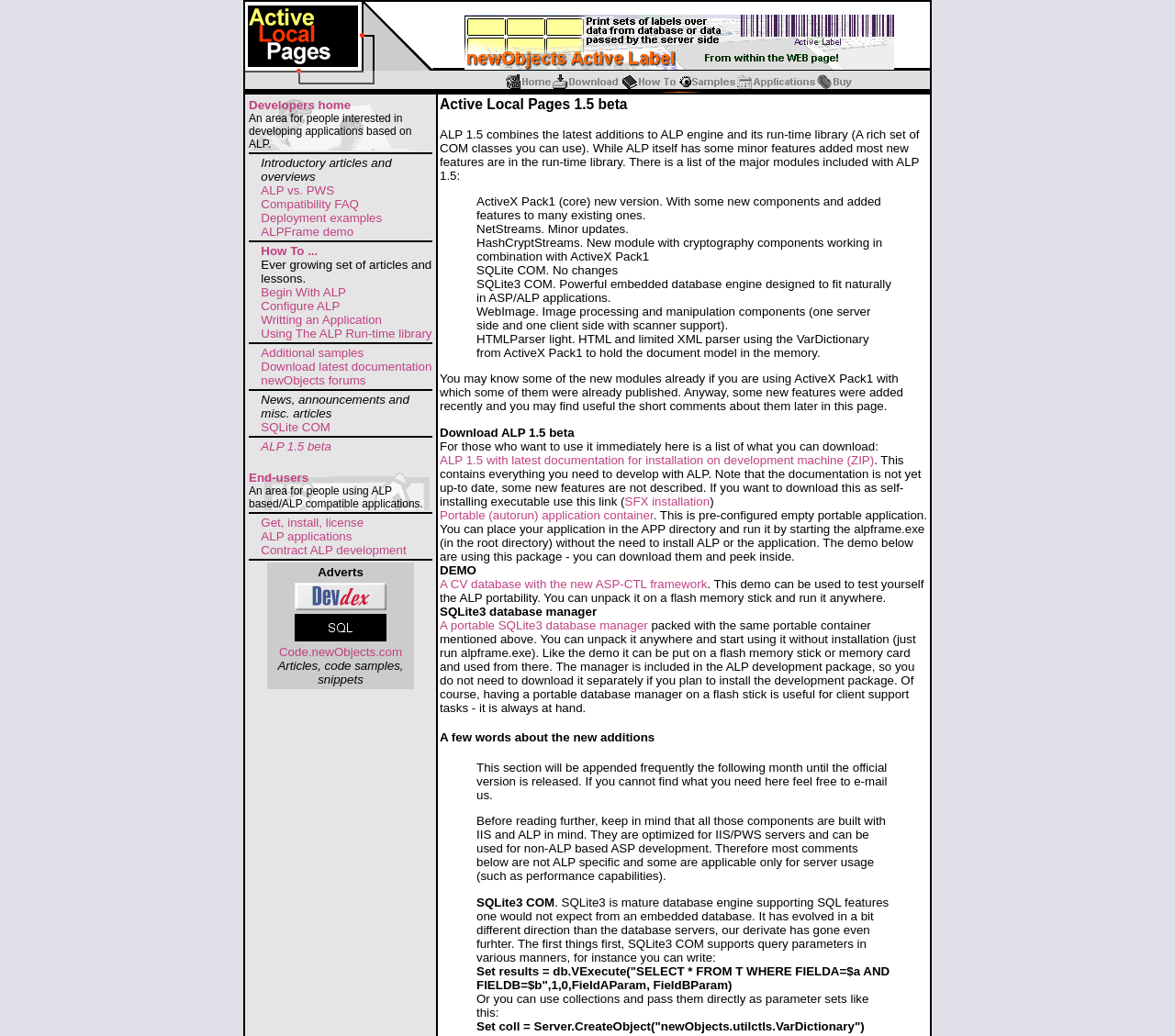Kindly determine the bounding box coordinates of the area that needs to be clicked to fulfill this instruction: "Explore the 'Developers home' area".

[0.212, 0.095, 0.299, 0.108]